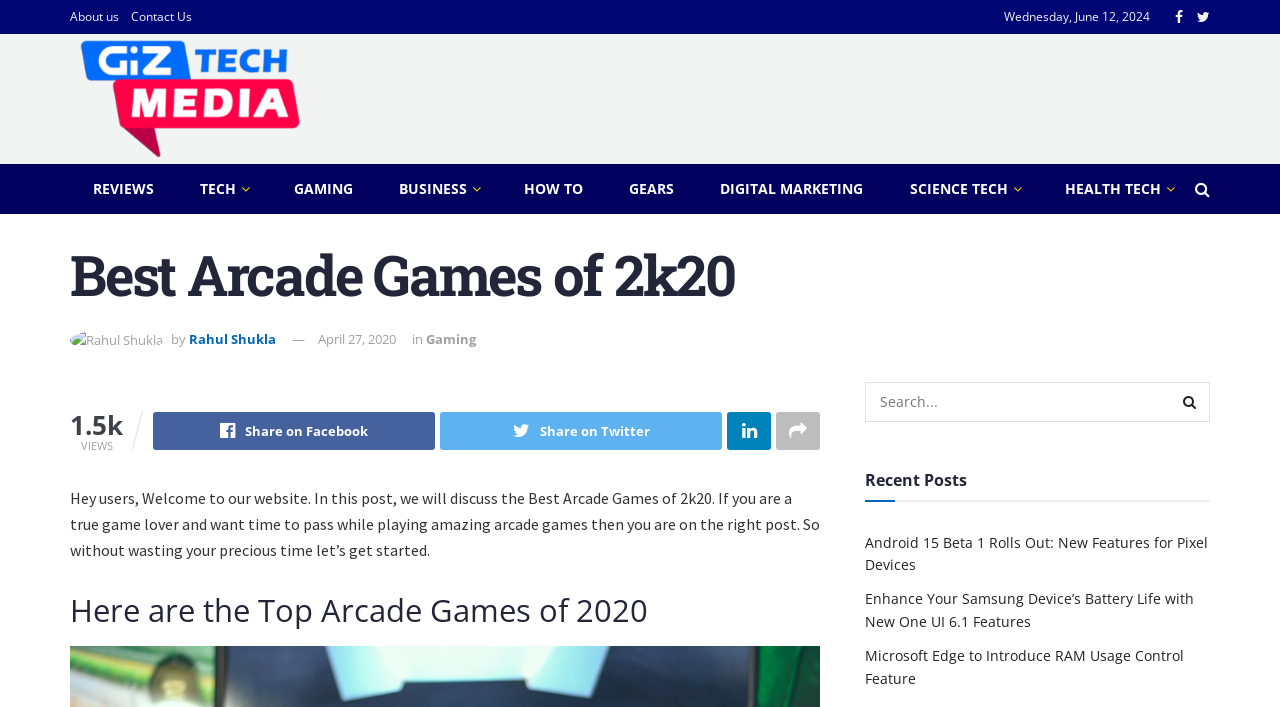Determine the bounding box coordinates for the region that must be clicked to execute the following instruction: "View recent posts".

[0.676, 0.653, 0.755, 0.704]